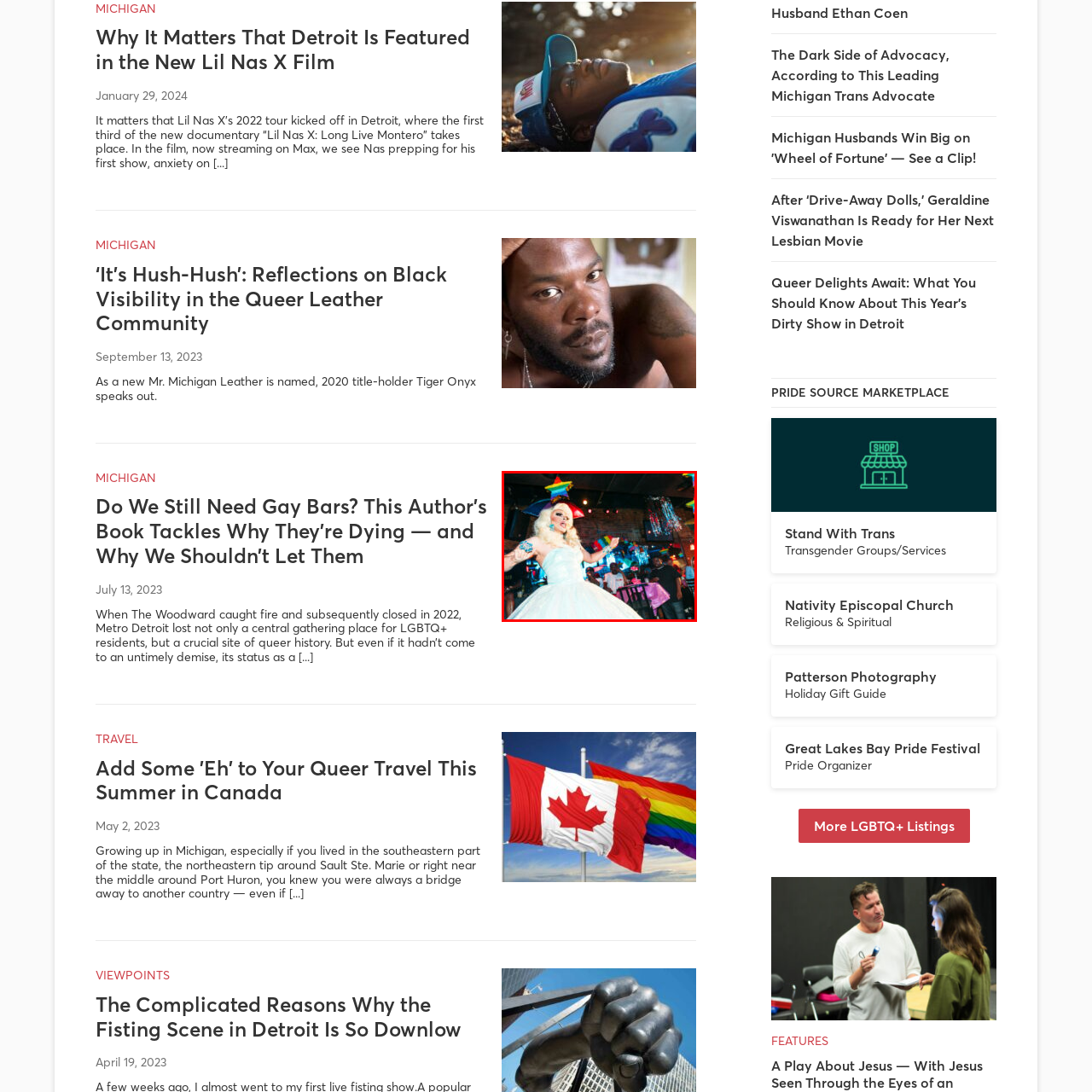View the image inside the red-bordered box and answer the given question using a single word or phrase:
What shapes are the ornaments in the venue?

star-shaped